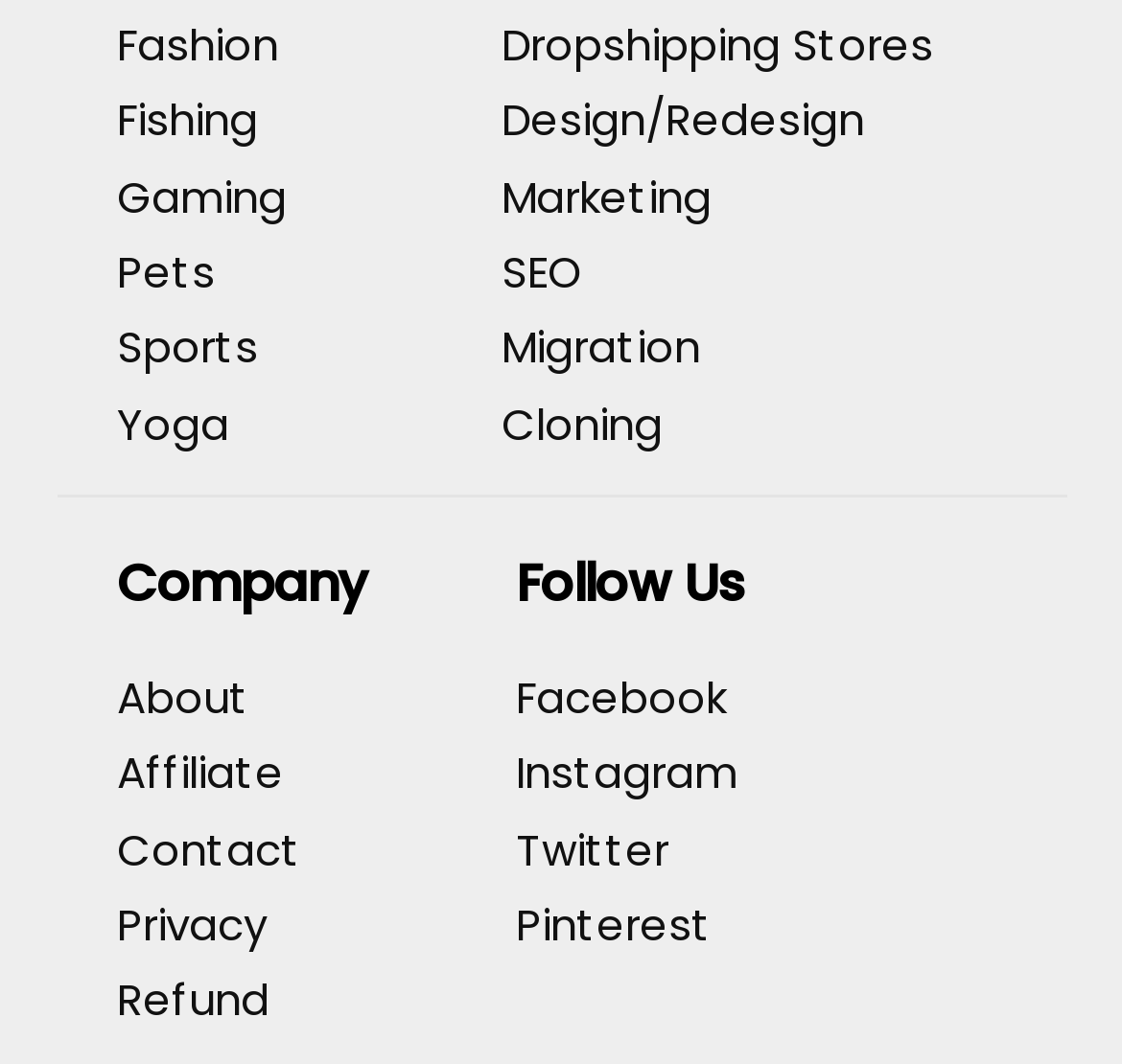Determine the bounding box for the described UI element: "Dropshipping Stores".

[0.447, 0.013, 0.832, 0.07]